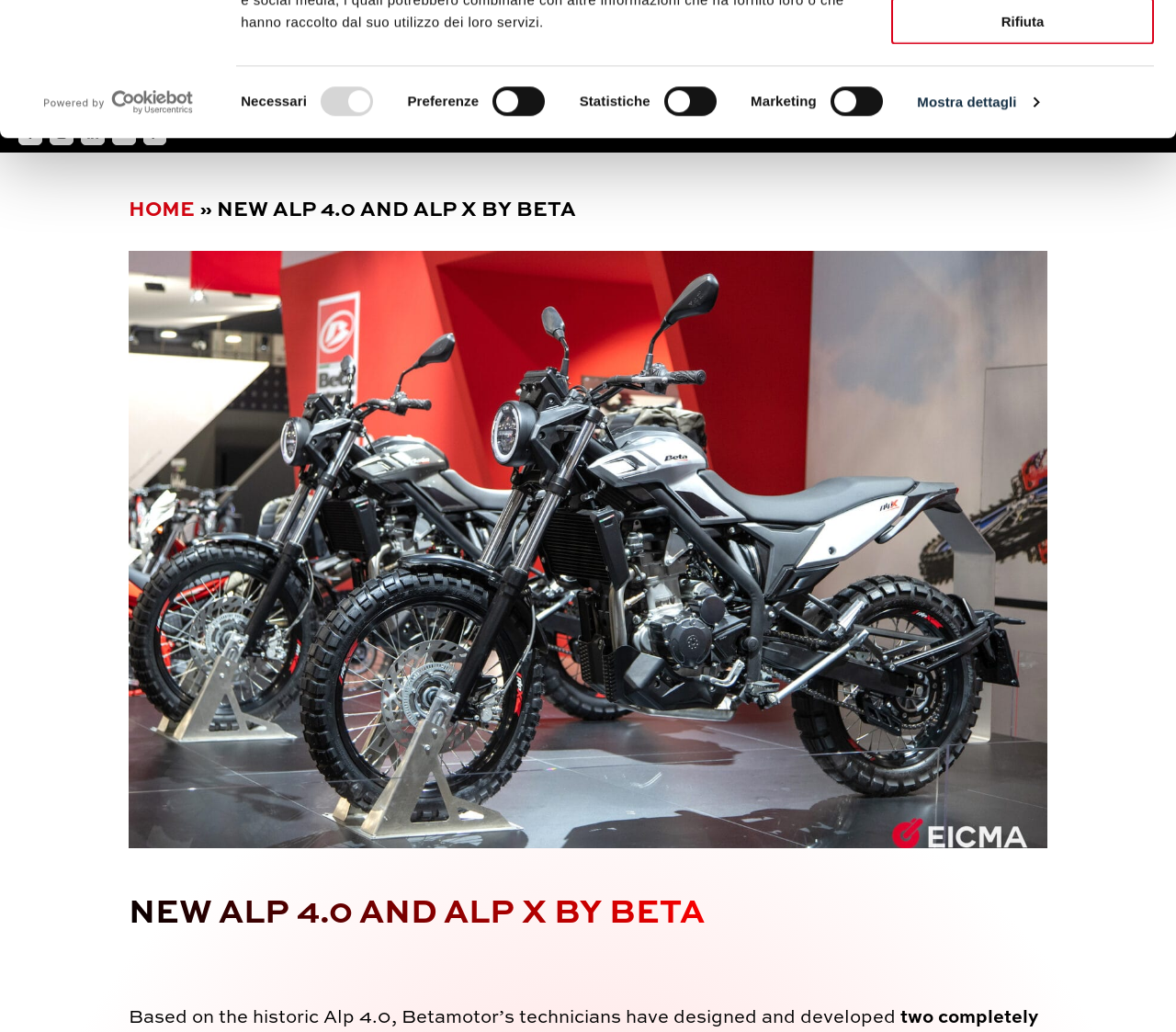Please identify the bounding box coordinates of the area I need to click to accomplish the following instruction: "Click the logo".

[0.032, 0.215, 0.169, 0.241]